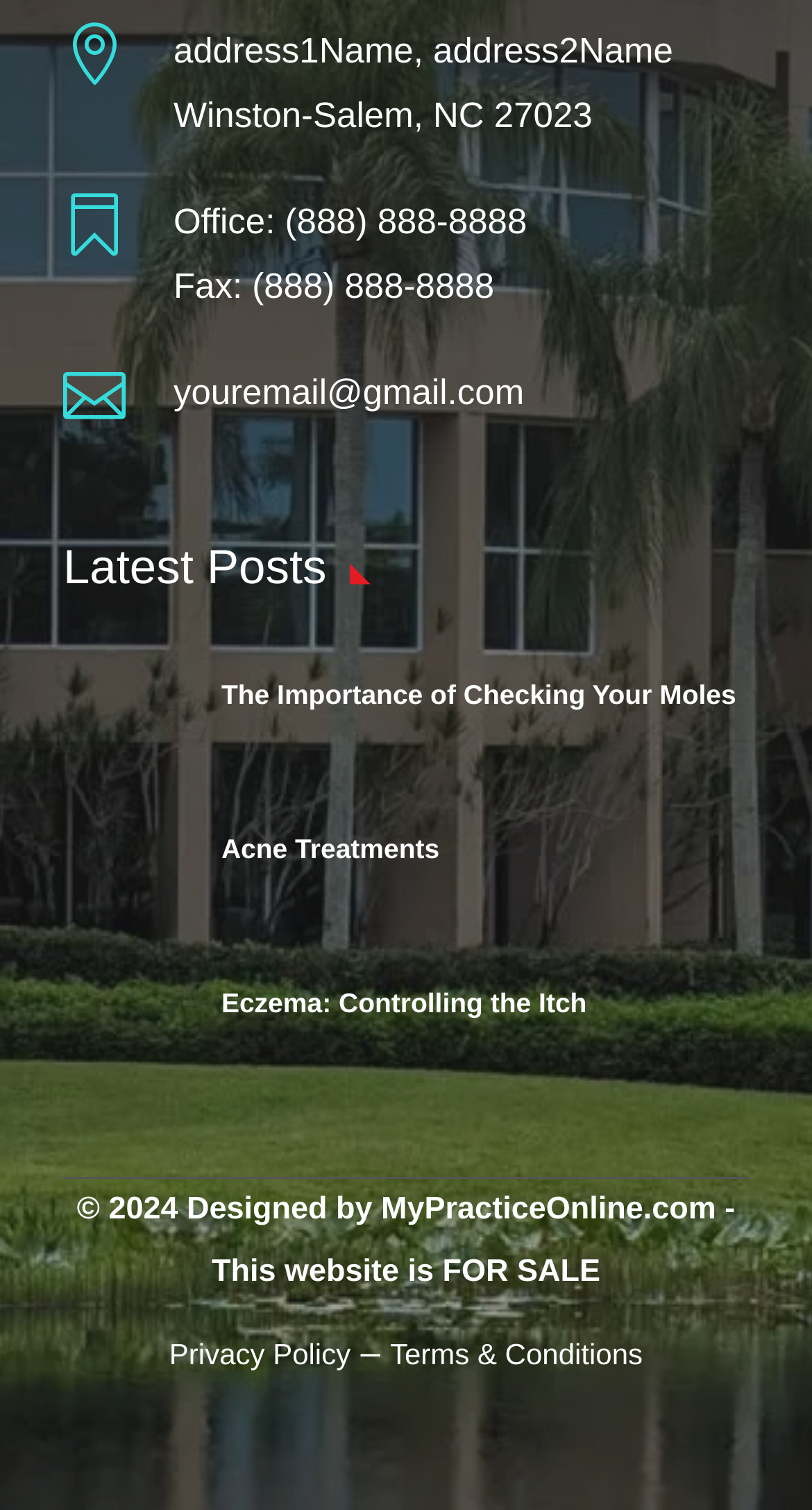Find and indicate the bounding box coordinates of the region you should select to follow the given instruction: "view Thom Guthrie: A Theater/Design Legend & an Evolving UH".

None